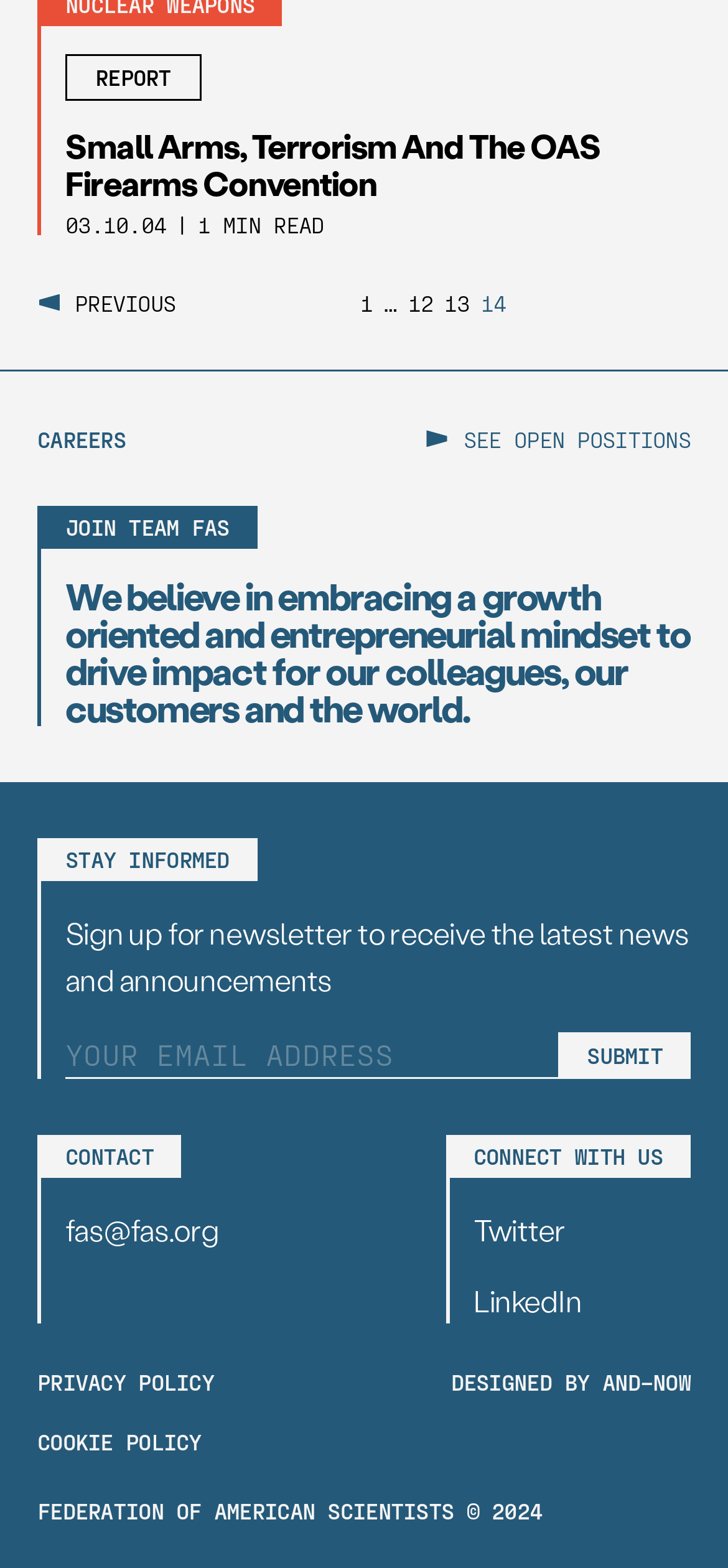Locate the bounding box coordinates of the region to be clicked to comply with the following instruction: "Click Submit". The coordinates must be four float numbers between 0 and 1, in the form [left, top, right, bottom].

[0.768, 0.658, 0.949, 0.688]